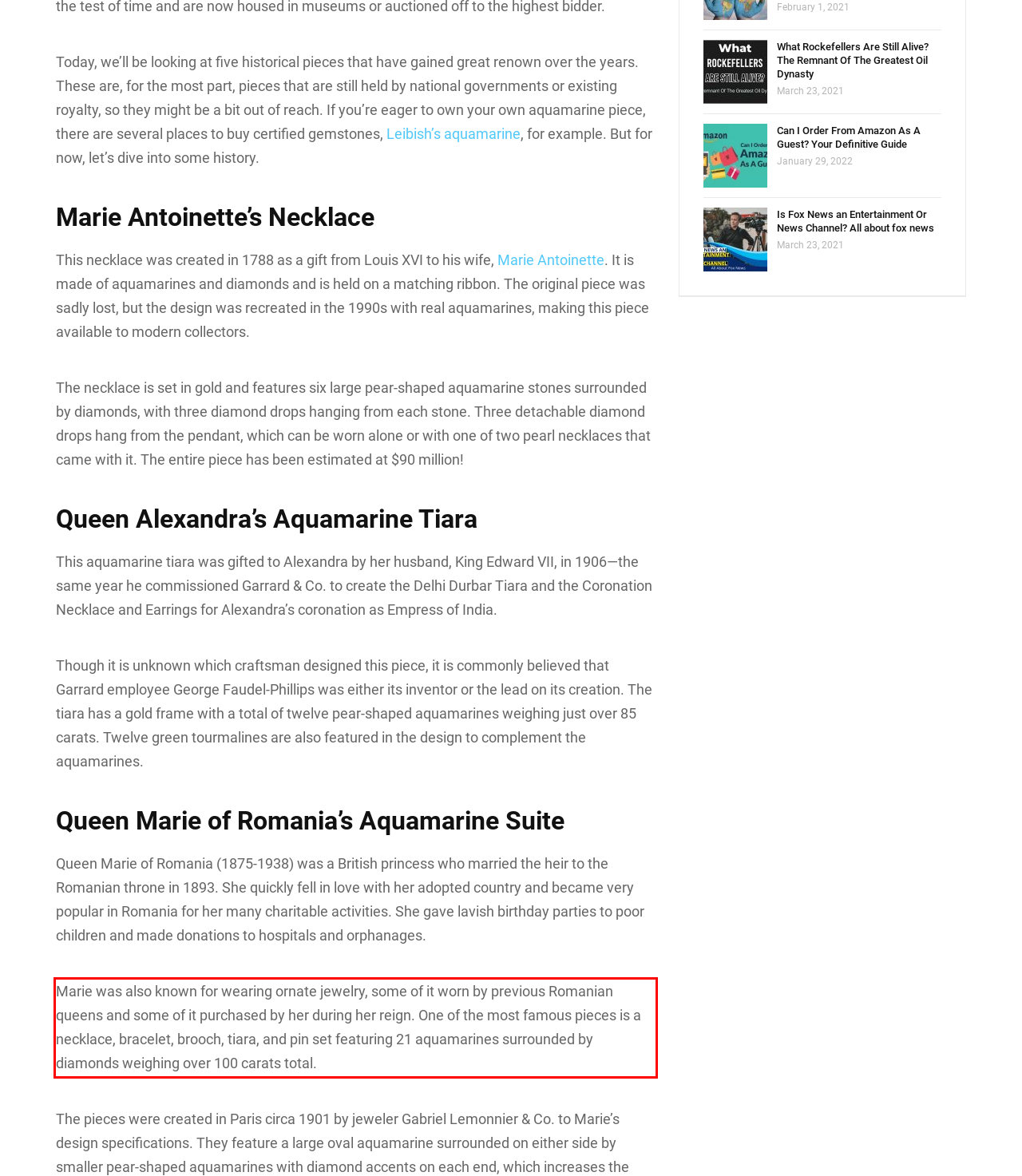Examine the screenshot of the webpage, locate the red bounding box, and perform OCR to extract the text contained within it.

Marie was also known for wearing ornate jewelry, some of it worn by previous Romanian queens and some of it purchased by her during her reign. One of the most famous pieces is a necklace, bracelet, brooch, tiara, and pin set featuring 21 aquamarines surrounded by diamonds weighing over 100 carats total.